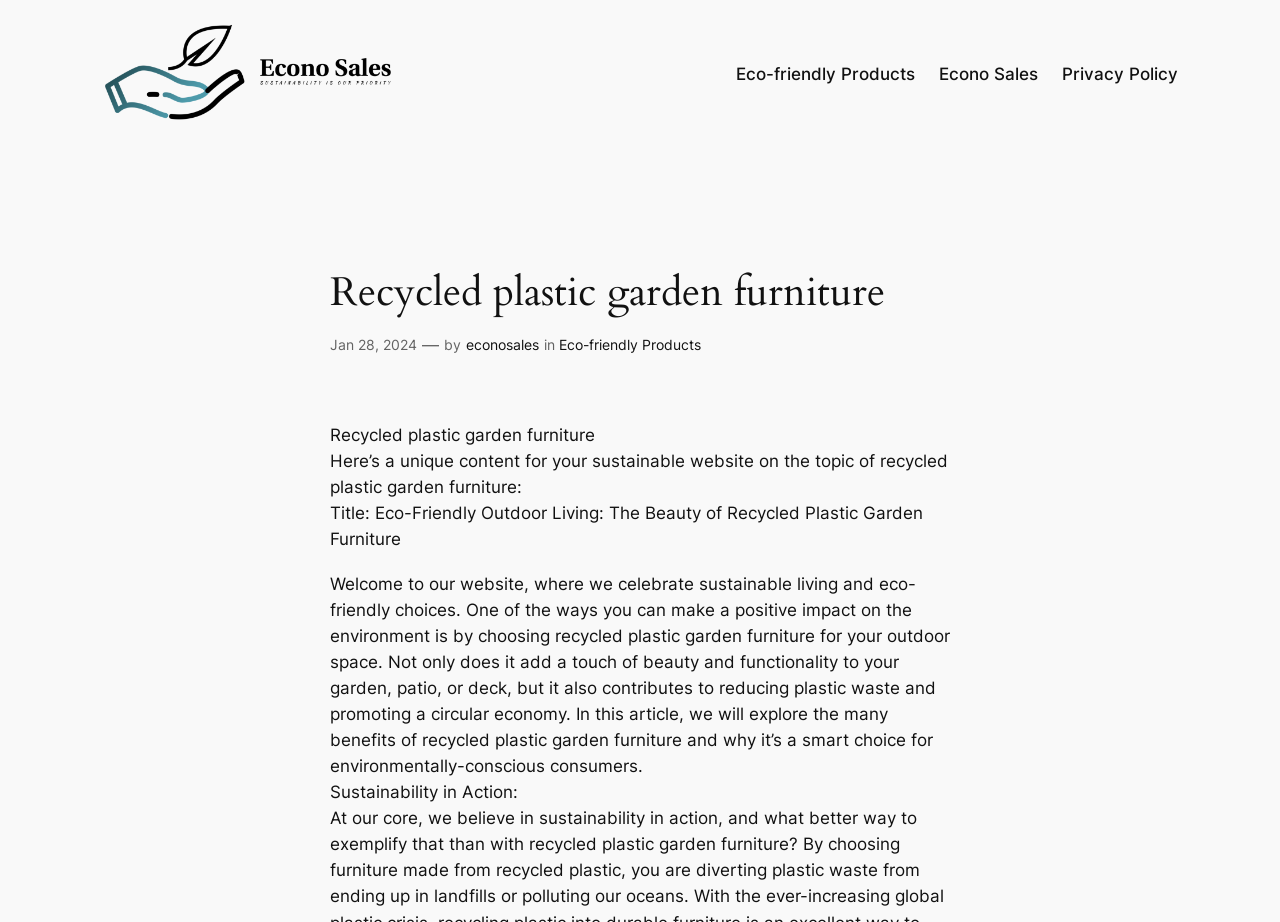Write an elaborate caption that captures the essence of the webpage.

The webpage is about recycled plastic garden furniture, with a focus on sustainable living and eco-friendly choices. At the top left, there is a figure, likely an image, that takes up about a quarter of the screen width. Below it, there is a navigation menu with three links: "Eco-friendly Products", "Econo Sales", and "Privacy Policy". 

The main content of the webpage starts with a heading that reads "Recycled plastic garden furniture". Below the heading, there is a time stamp indicating the date "Jan 28, 2024", followed by the author's name "econosales" and a category "Eco-friendly Products". 

The main article begins with a brief introduction to the topic, explaining how choosing recycled plastic garden furniture can make a positive impact on the environment. The text is divided into paragraphs, with the first paragraph introducing the concept of sustainable living and the benefits of recycled plastic garden furniture. 

There is a subheading "Sustainability in Action" located near the bottom of the page, but the content below it is not provided in the accessibility tree.